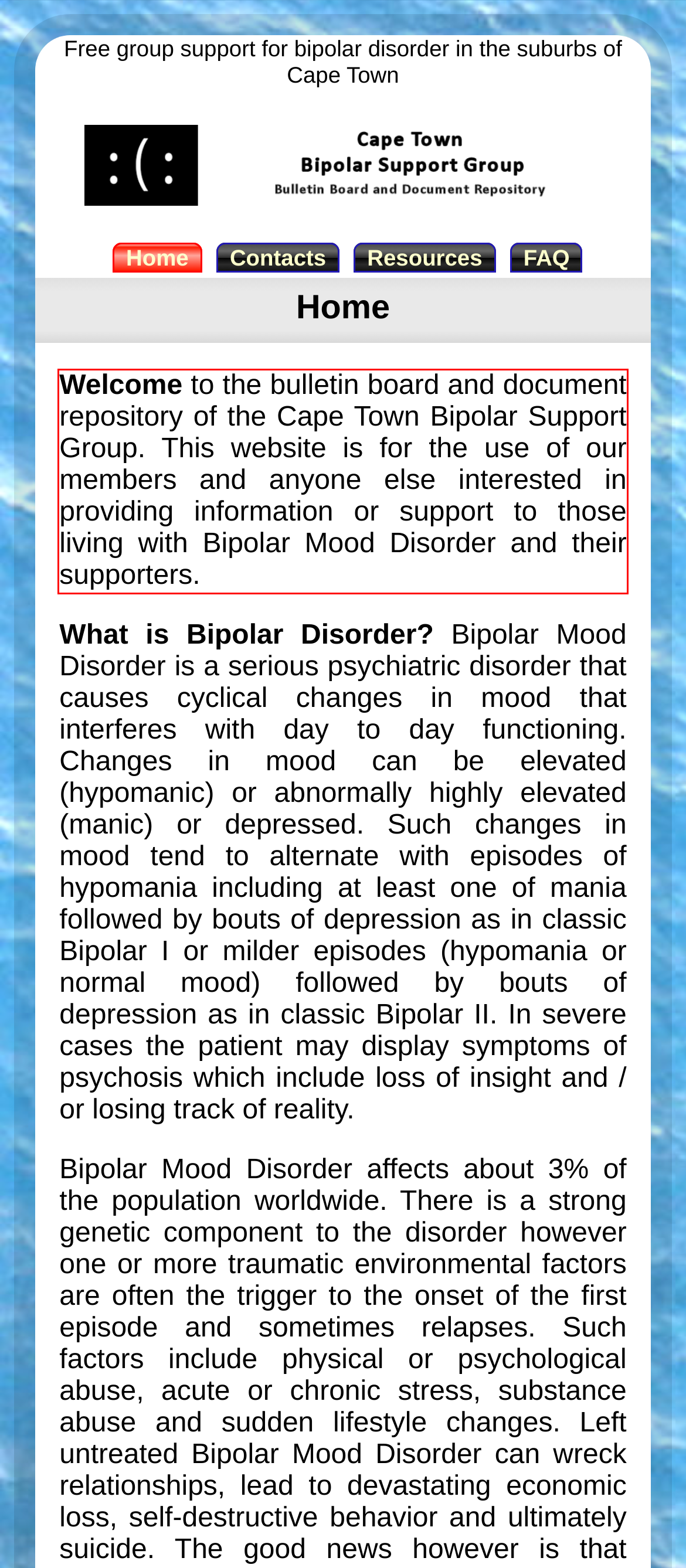Examine the screenshot of the webpage, locate the red bounding box, and generate the text contained within it.

Welcome to the bulletin board and document repository of the Cape Town Bipolar Support Group. This website is for the use of our members and anyone else interested in providing information or support to those living with Bipolar Mood Disorder and their supporters.